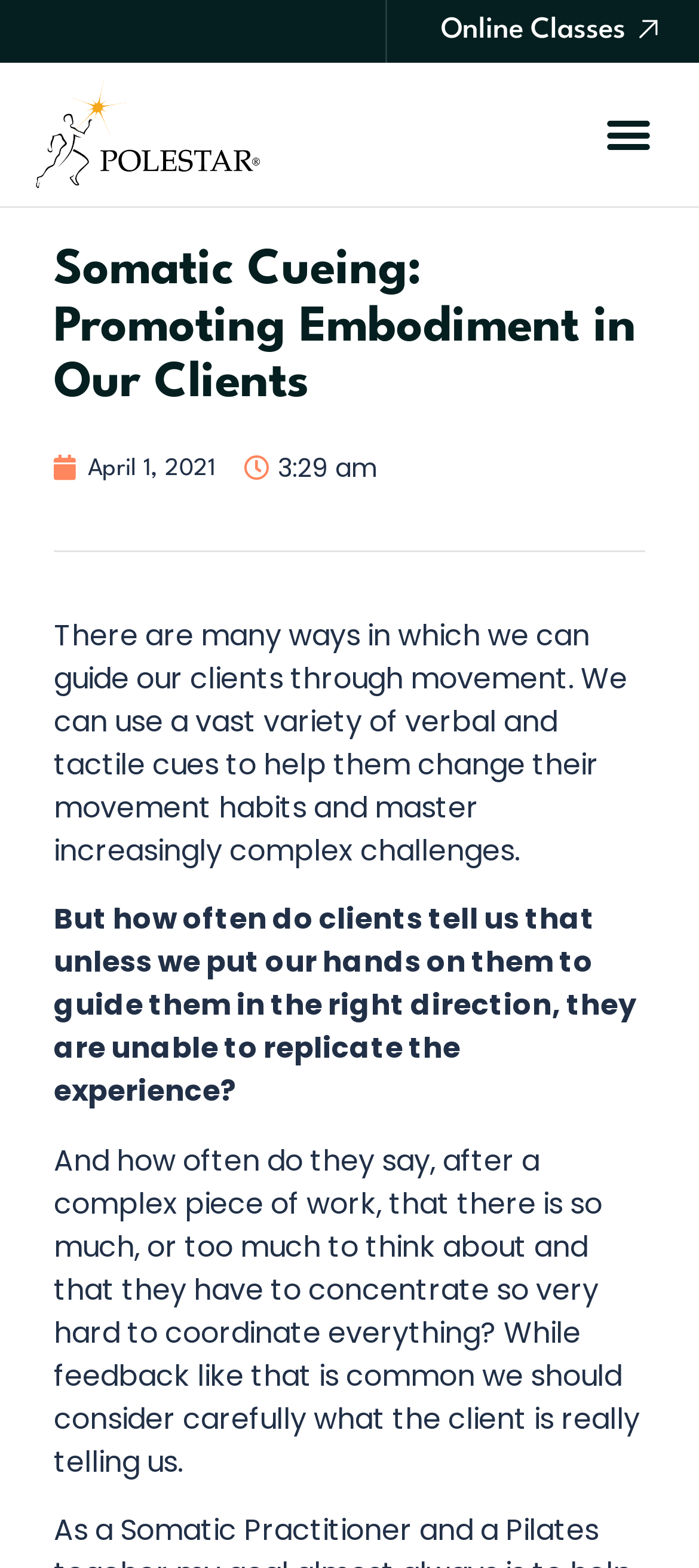Please provide the bounding box coordinate of the region that matches the element description: 0800 320 2626. Coordinates should be in the format (top-left x, top-left y, bottom-right x, bottom-right y) and all values should be between 0 and 1.

None